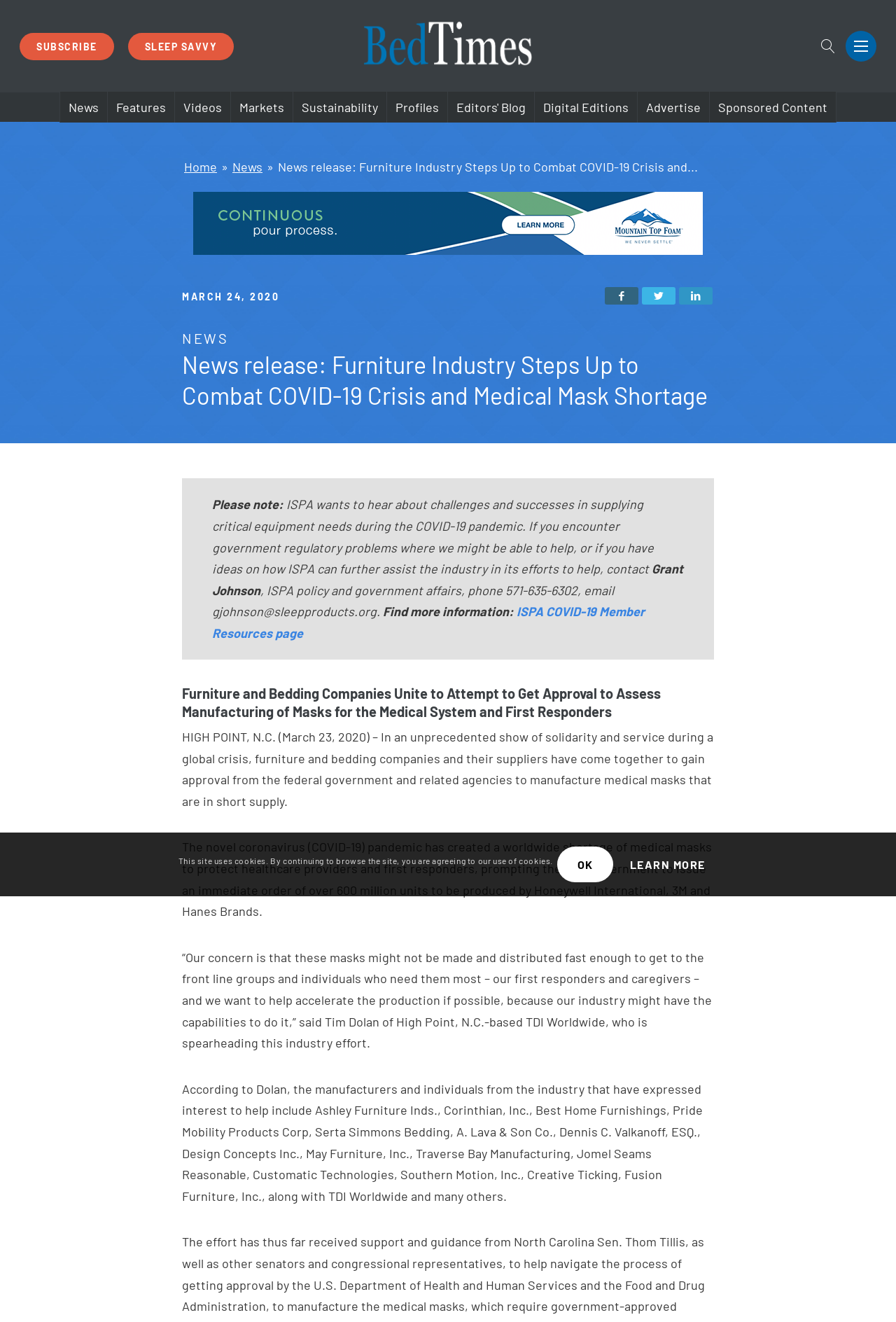What is the purpose of the industry effort?
Answer with a single word or phrase, using the screenshot for reference.

To manufacture medical masks